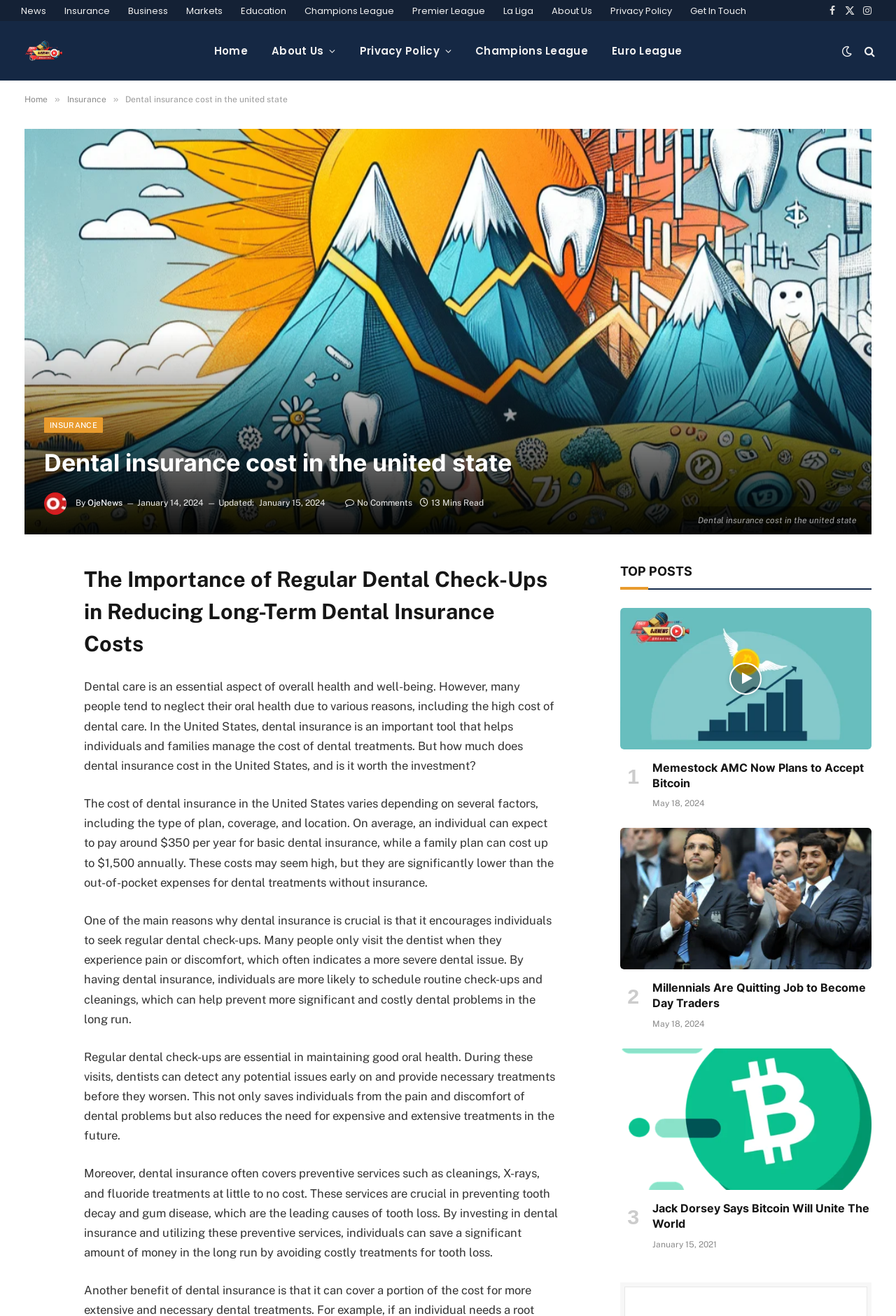Pinpoint the bounding box coordinates for the area that should be clicked to perform the following instruction: "Read the article about Bitcoin".

[0.692, 0.797, 0.973, 0.904]